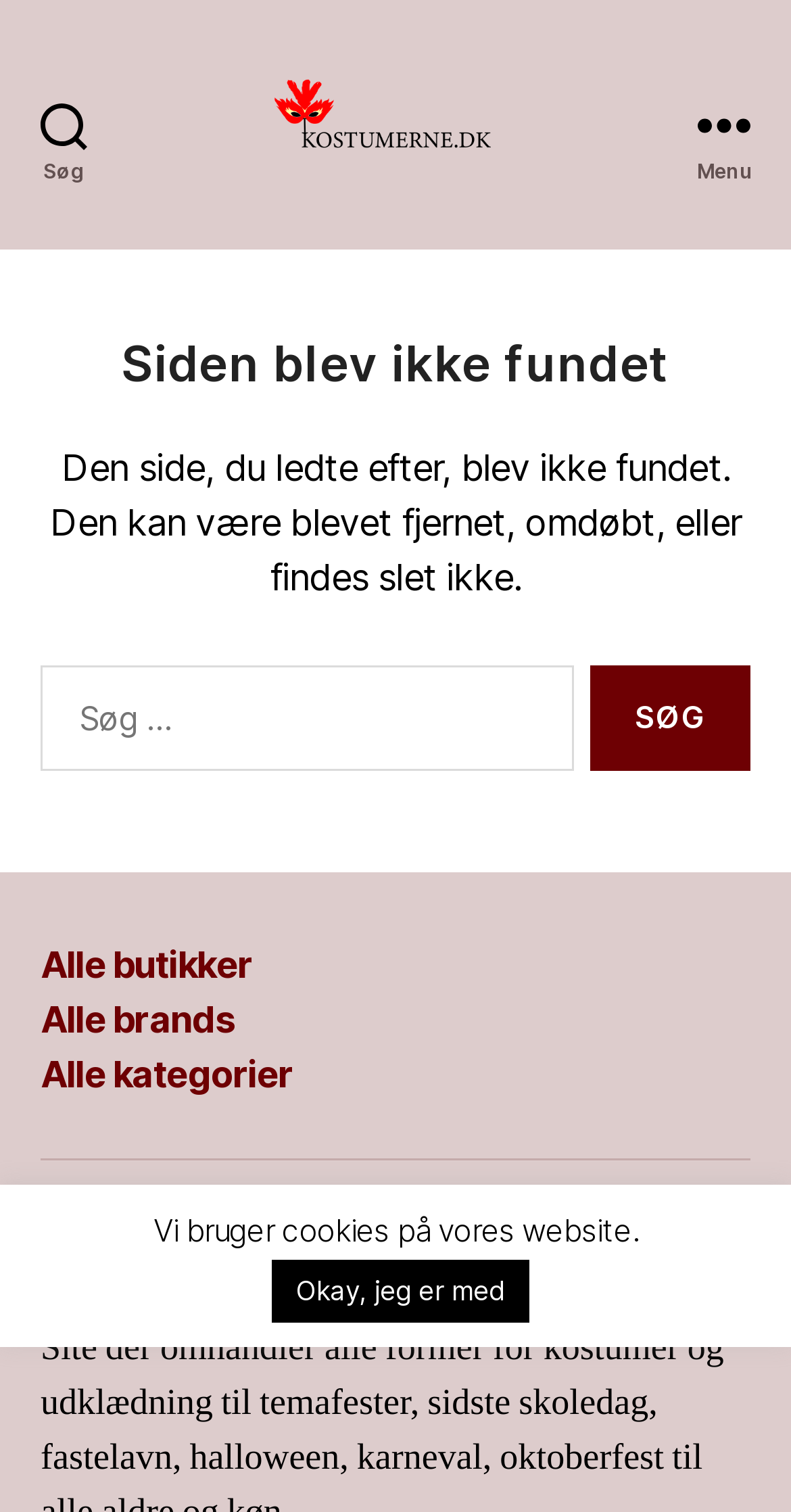Identify and provide the bounding box coordinates of the UI element described: "parent_node: Søg efter: value="Søg"". The coordinates should be formatted as [left, top, right, bottom], with each number being a float between 0 and 1.

[0.747, 0.44, 0.949, 0.51]